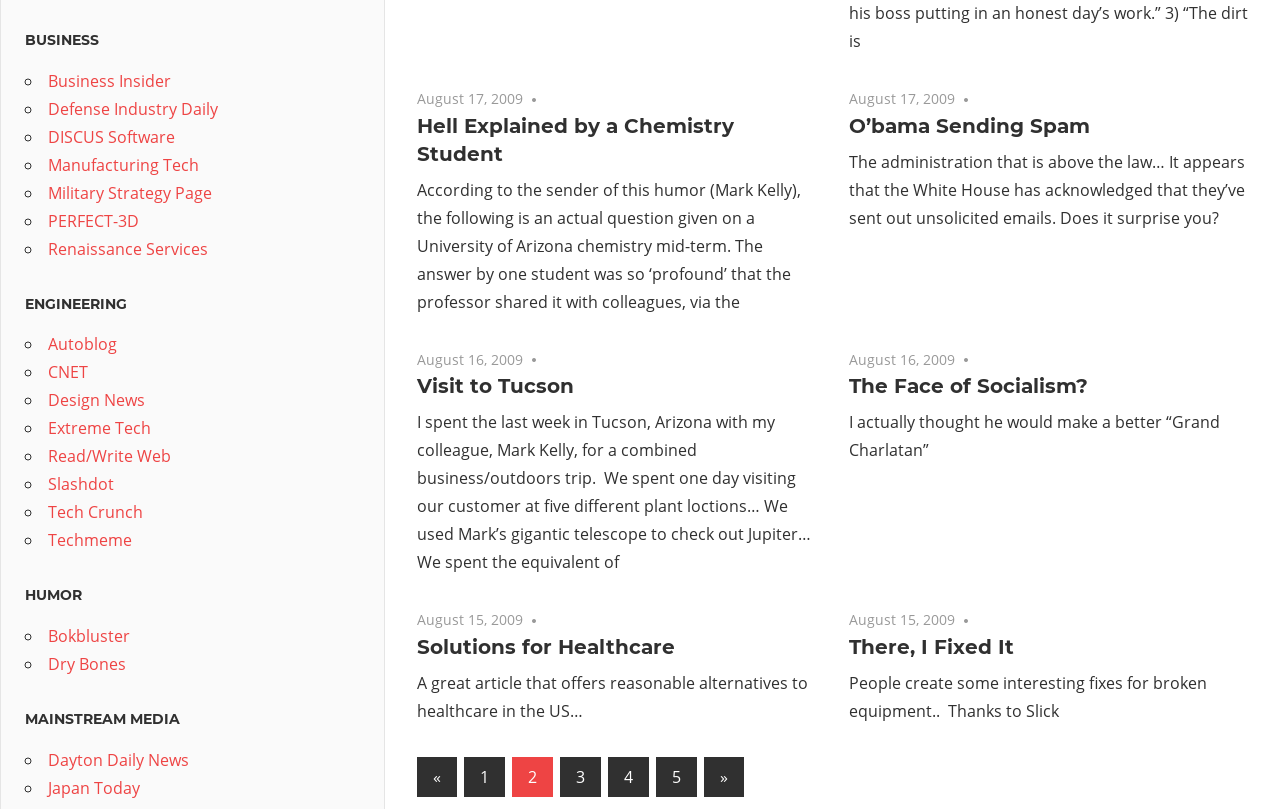Locate the bounding box of the user interface element based on this description: "Follow".

None